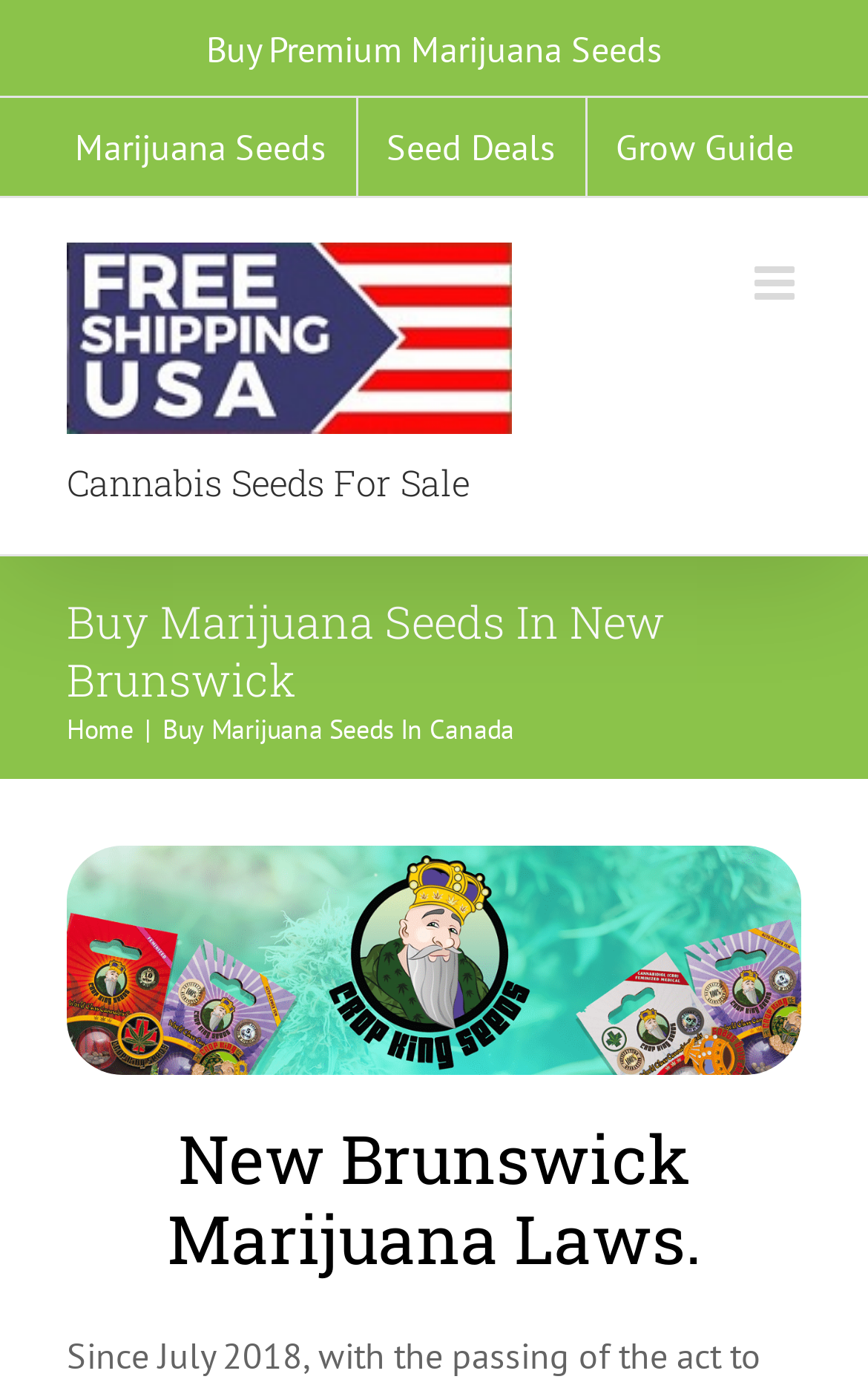Give a one-word or phrase response to the following question: What is the location related to cannabis laws mentioned on the webpage?

New Brunswick